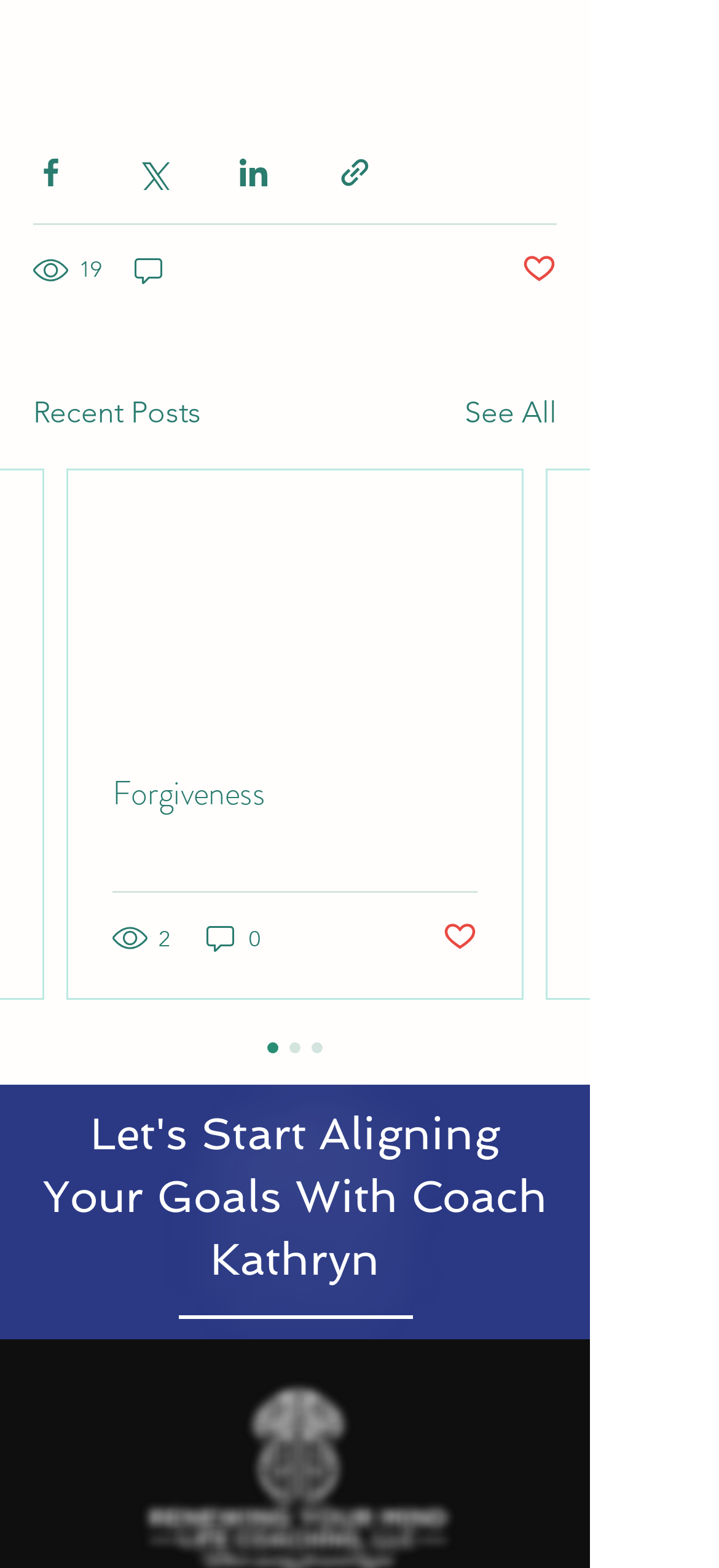What is the number of views for the first post?
Based on the screenshot, provide a one-word or short-phrase response.

19